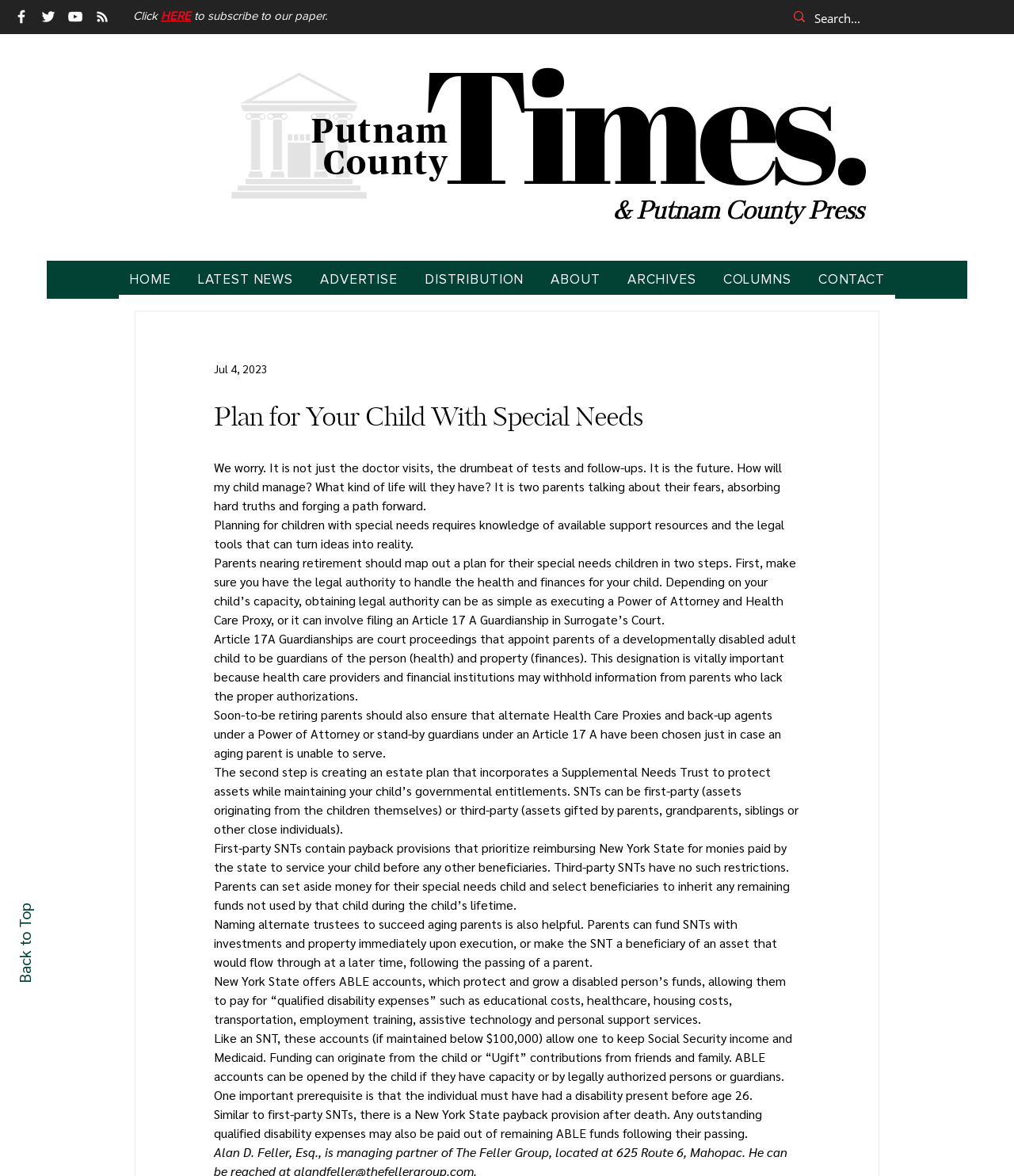What is the maximum amount of funds allowed in an ABLE account?
Based on the image, provide your answer in one word or phrase.

$100,000